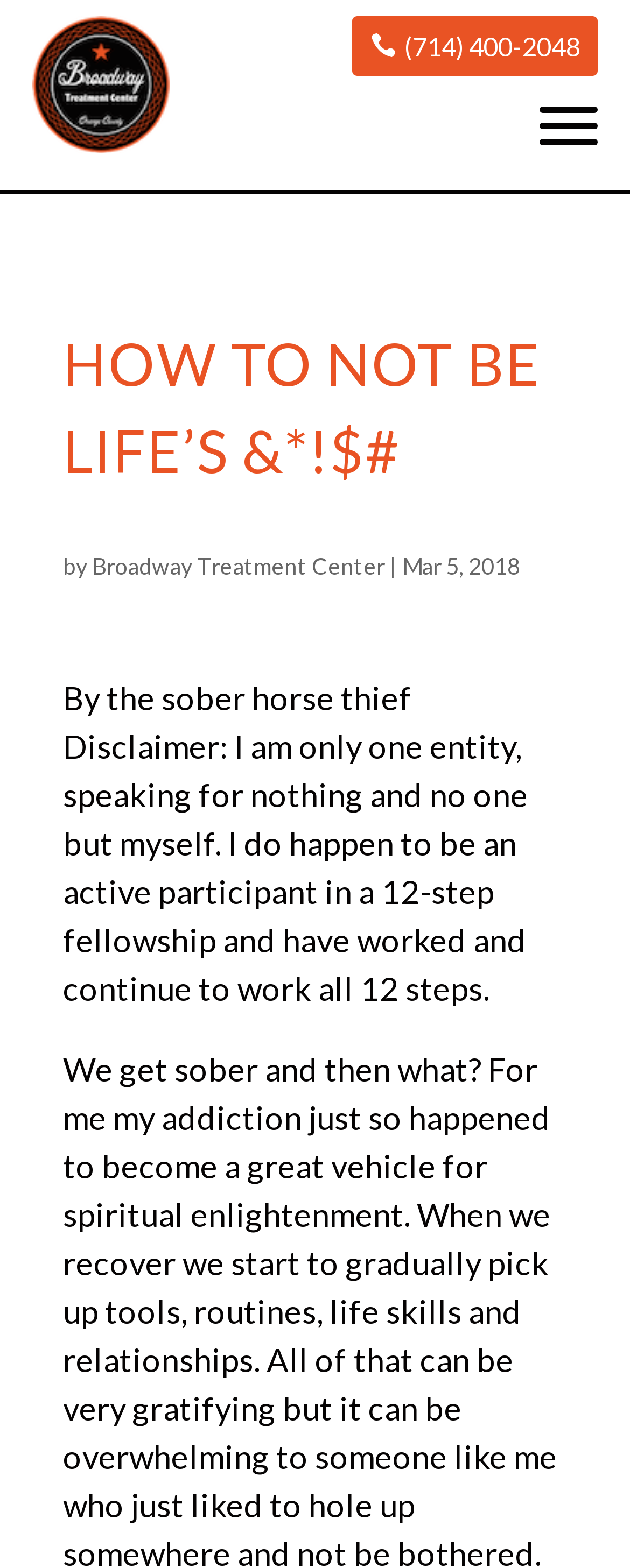Analyze the image and deliver a detailed answer to the question: How many steps are mentioned in the disclaimer?

I found the number of steps by reading the disclaimer text which mentions 'I do happen to be an active participant in a 12-step fellowship and have worked and continue to work all 12 steps.'